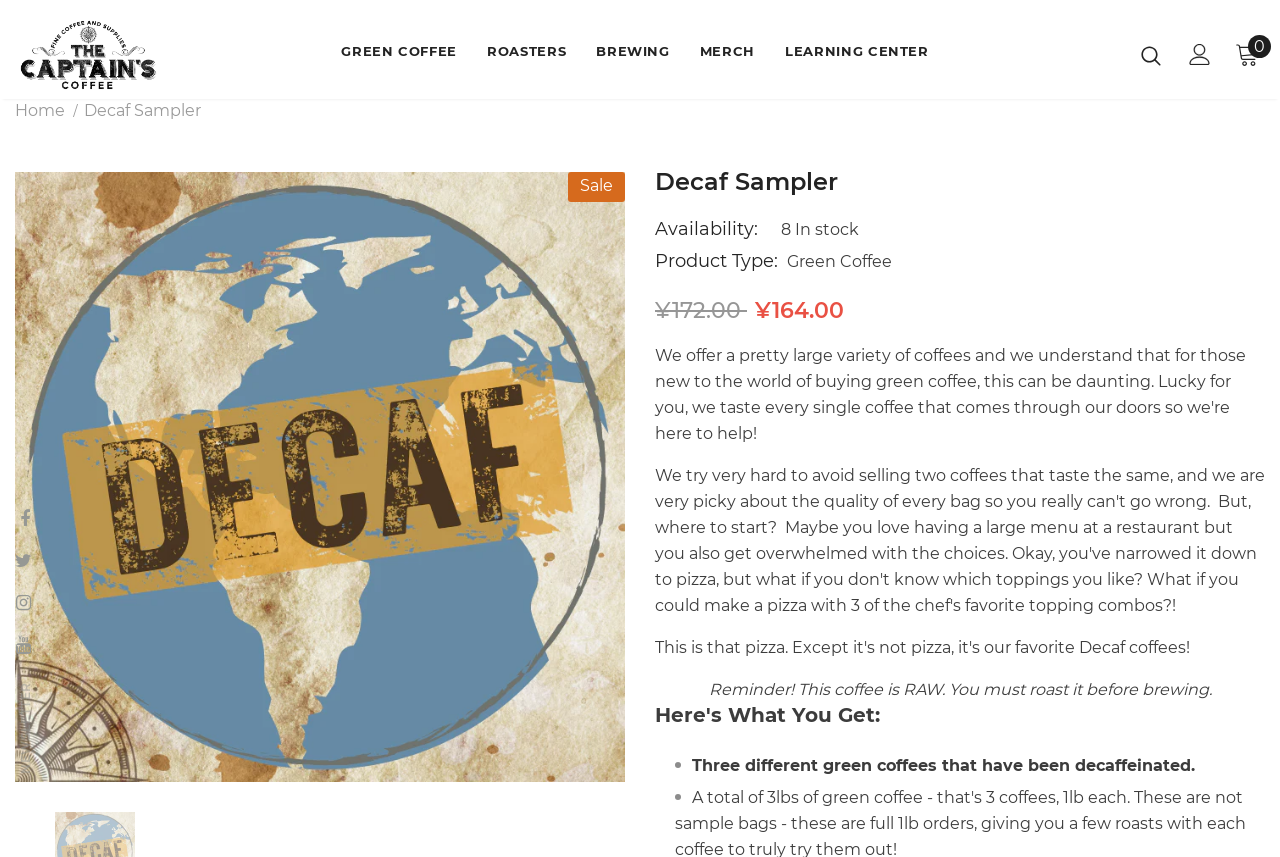Please specify the bounding box coordinates in the format (top-left x, top-left y, bottom-right x, bottom-right y), with all values as floating point numbers between 0 and 1. Identify the bounding box of the UI element described by: Learning Center

[0.613, 0.033, 0.726, 0.099]